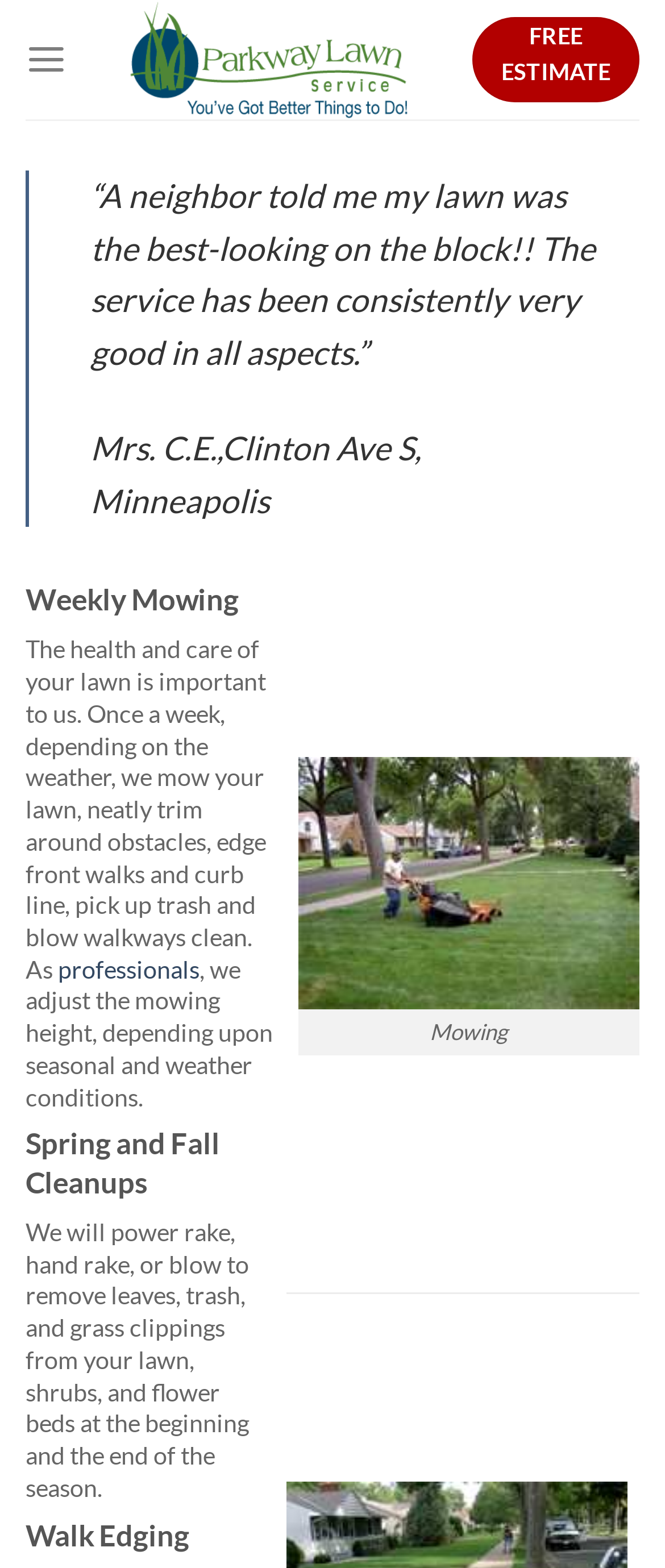Answer the question with a brief word or phrase:
What services does Parkway Lawn Services offer?

Lawn Care